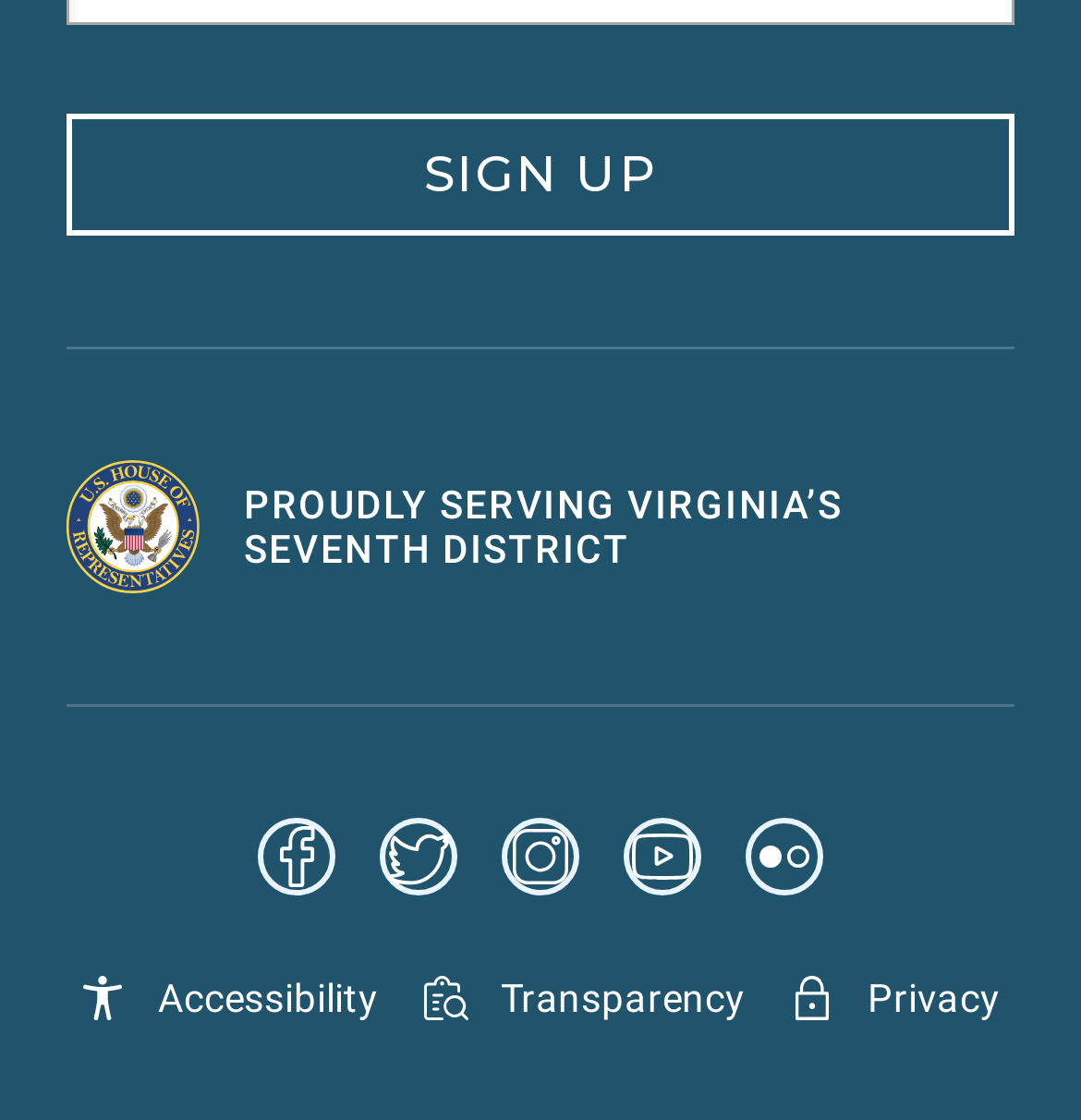What is the purpose of the 'SIGN UP' button?
Please provide a detailed and comprehensive answer to the question.

The 'SIGN UP' button is prominently displayed at the top of the webpage, indicating that it is a call-to-action for users to register or sign up for a service or platform. The button's location and design suggest that it is an important feature of the webpage.